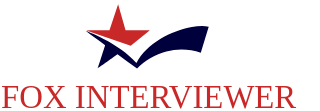What type of topics does the platform likely discuss?
Based on the image, give a one-word or short phrase answer.

Current events, sports, and cultural milestones